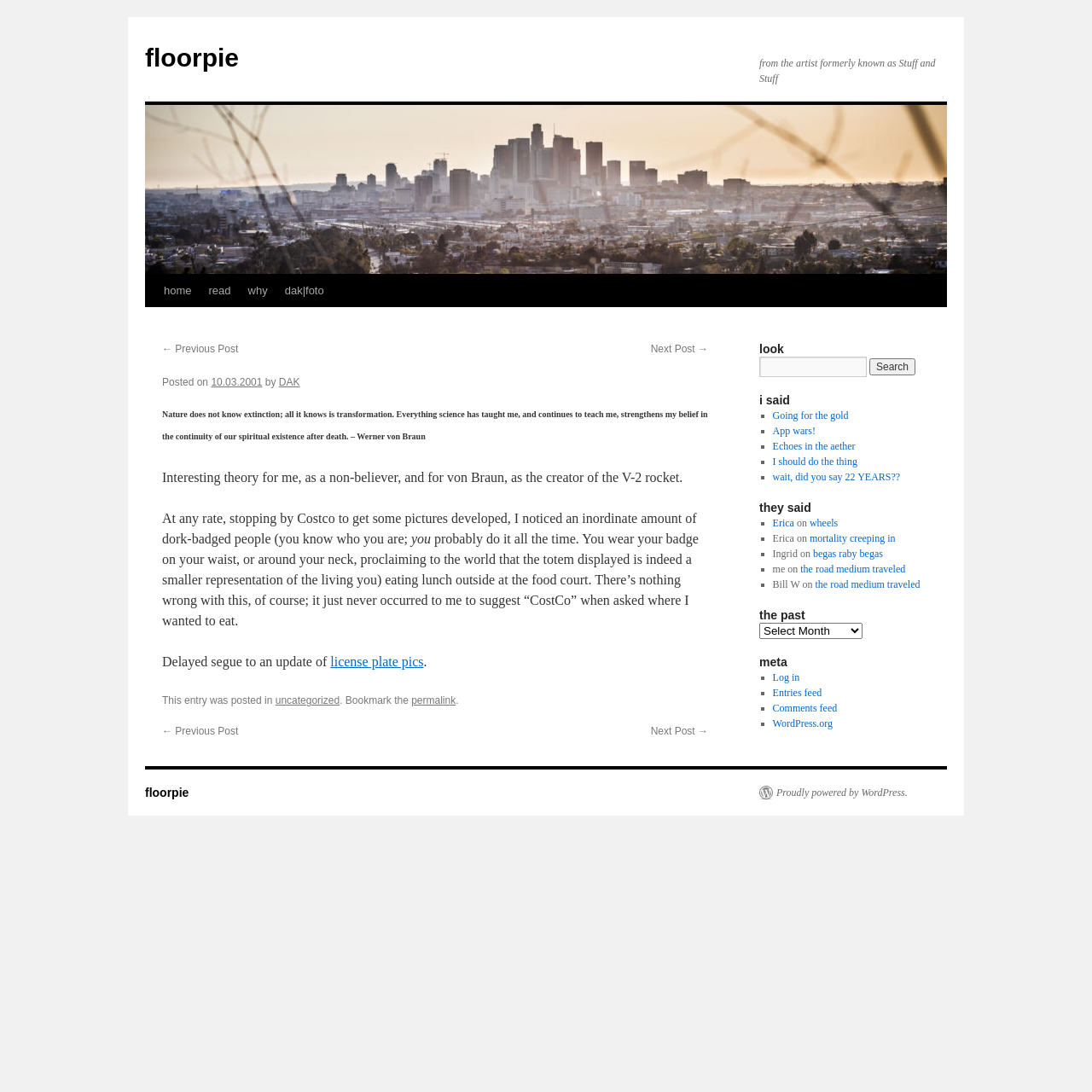Please provide a comprehensive response to the question based on the details in the image: What is the name of the blog?

The name of the blog can be determined by looking at the top-left corner of the webpage, where it says 'floorpie' in a link format.